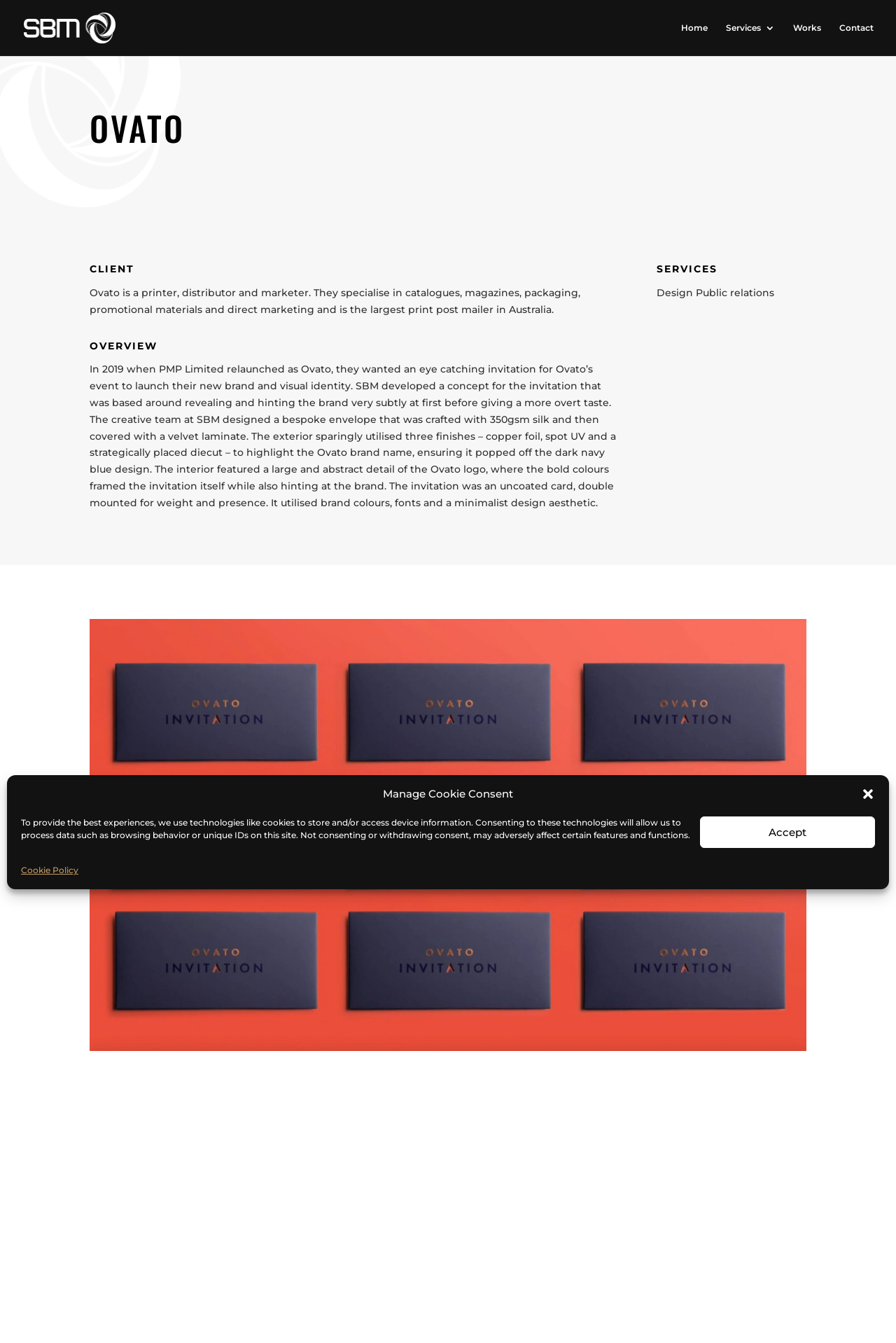Please find the bounding box coordinates of the element that must be clicked to perform the given instruction: "click the Contact link". The coordinates should be four float numbers from 0 to 1, i.e., [left, top, right, bottom].

[0.937, 0.017, 0.975, 0.042]